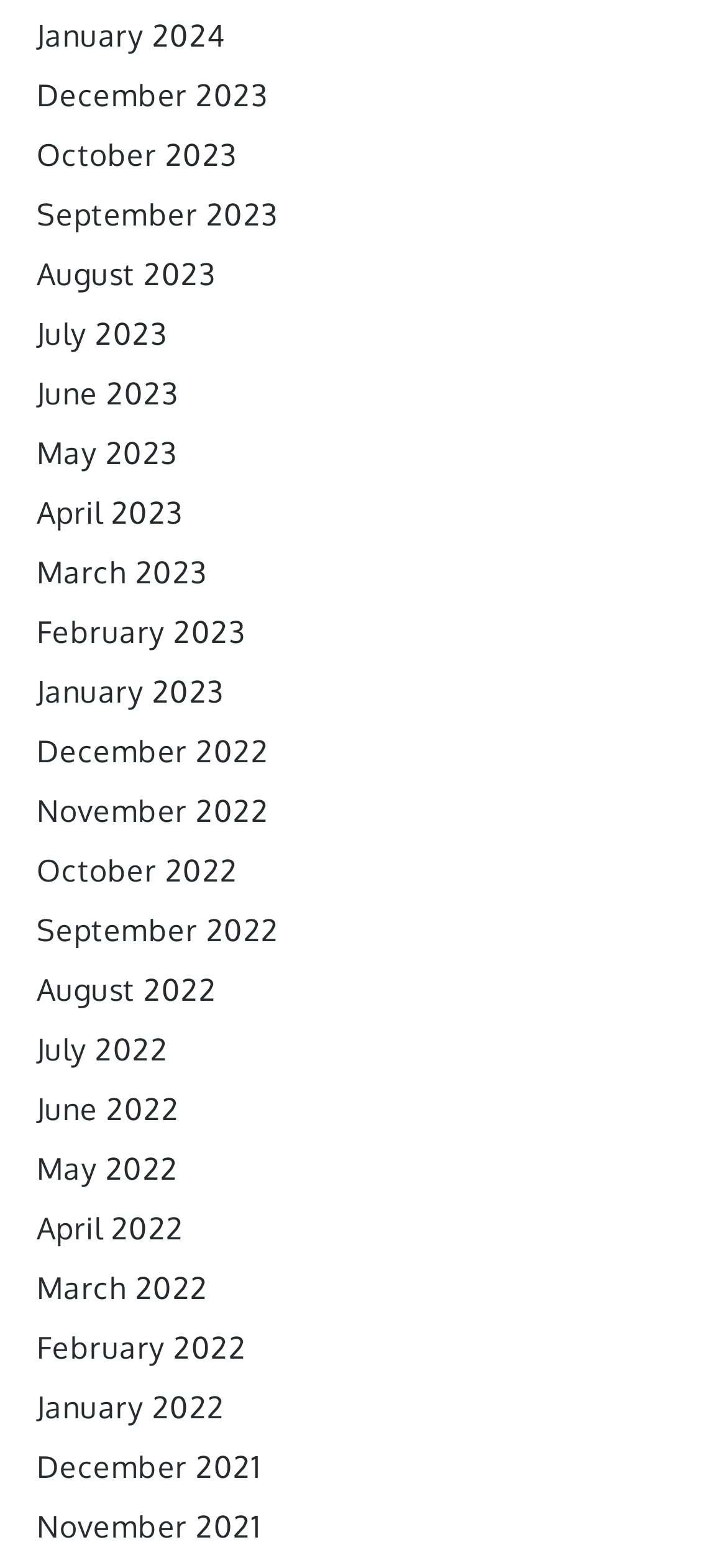What is the earliest month listed?
Using the visual information, respond with a single word or phrase.

December 2021